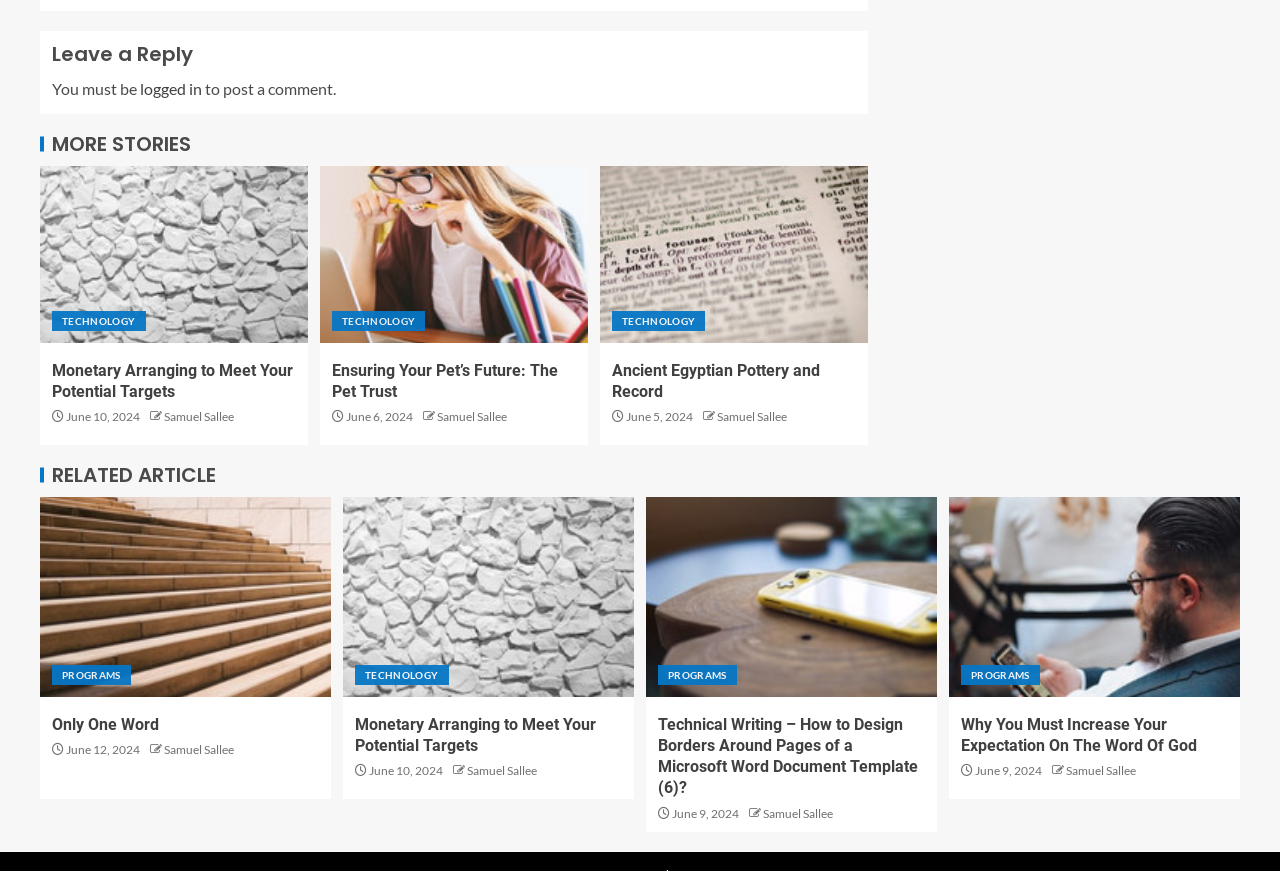Locate the UI element that matches the description Samuel Sallee in the webpage screenshot. Return the bounding box coordinates in the format (top-left x, top-left y, bottom-right x, bottom-right y), with values ranging from 0 to 1.

[0.833, 0.876, 0.888, 0.893]